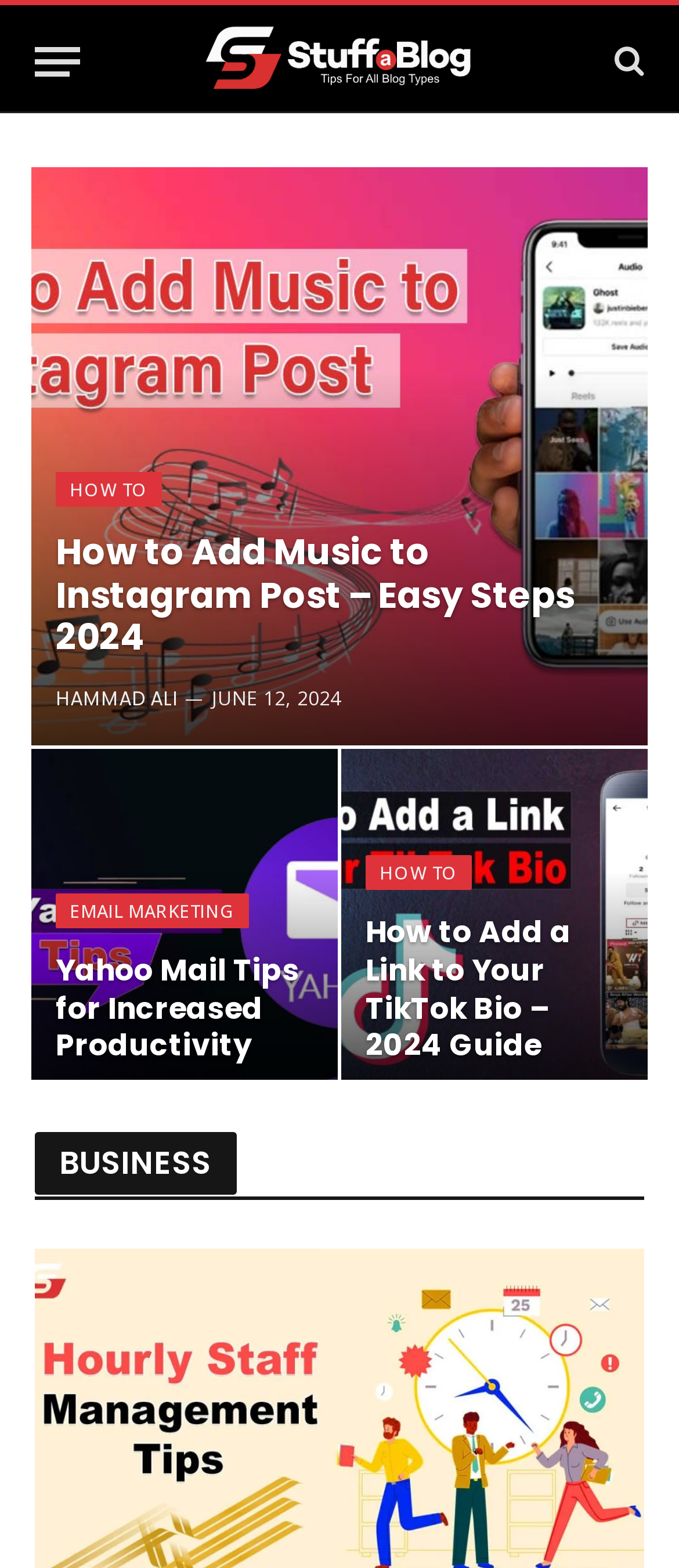Given the description of the UI element: "How To", predict the bounding box coordinates in the form of [left, top, right, bottom], with each value being a float between 0 and 1.

[0.538, 0.545, 0.694, 0.568]